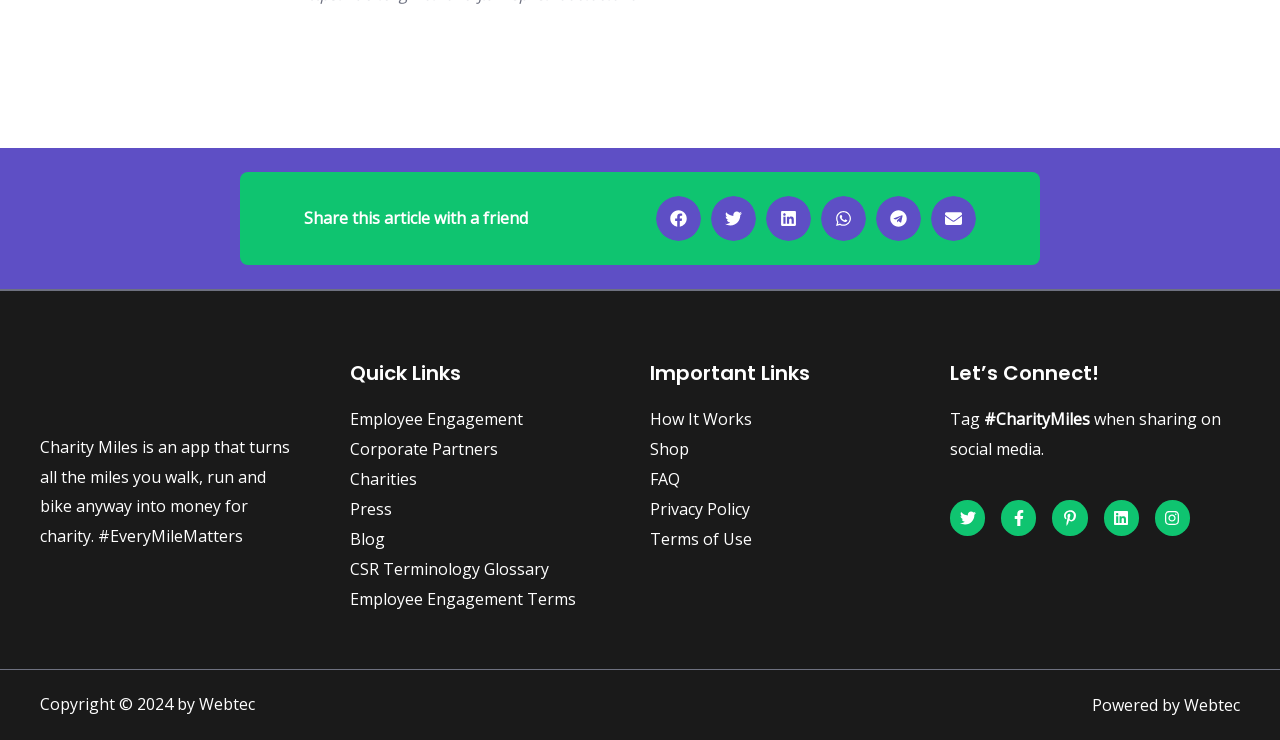Identify the bounding box coordinates for the region to click in order to carry out this instruction: "Share this article on Facebook". Provide the coordinates using four float numbers between 0 and 1, formatted as [left, top, right, bottom].

[0.512, 0.265, 0.548, 0.326]